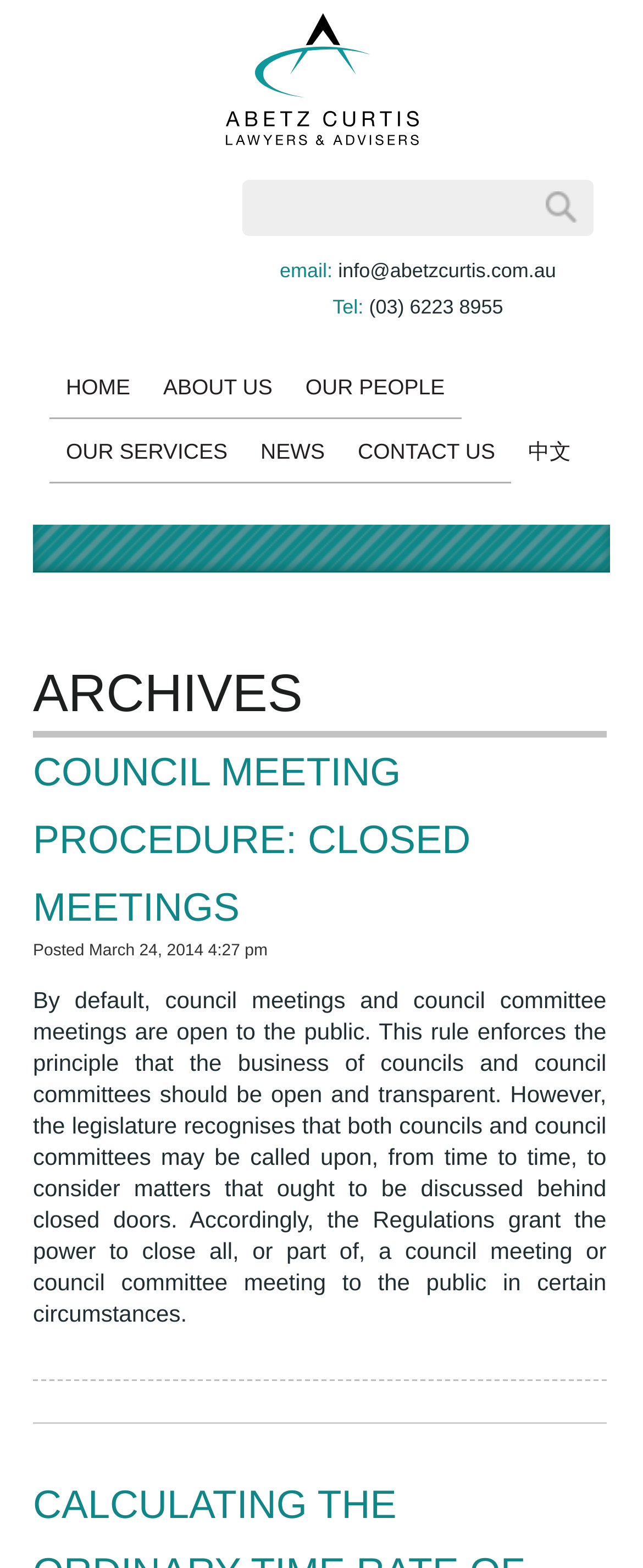Detail the webpage's structure and highlights in your description.

The webpage appears to be a law firm's website, specifically Abetz Curtis Hobart Lawyers, as indicated by the heading at the top of the page. 

At the top, there is a heading "Abetz Curtis" which is also a link, followed by a text box and a button to the right. Below this, there is contact information, including an email address "info@abetzcurtis.com.au" and a phone number "(03) 6223 8955".

On the left side of the page, there is a navigation menu with links to different sections of the website, including "HOME", "ABOUT US", "OUR PEOPLE", "OUR SERVICES", "NEWS", "CONTACT US", and "中文".

To the right of the navigation menu, there is a section titled "ARCHIVES" with an article below it. The article has a heading "COUNCIL MEETING PROCEDURE: CLOSED MEETINGS" which is also a link. The article discusses the rules and regulations regarding council meetings and when they can be closed to the public. The article is dated March 24, 2014, and has a lengthy text describing the circumstances under which council meetings can be closed.